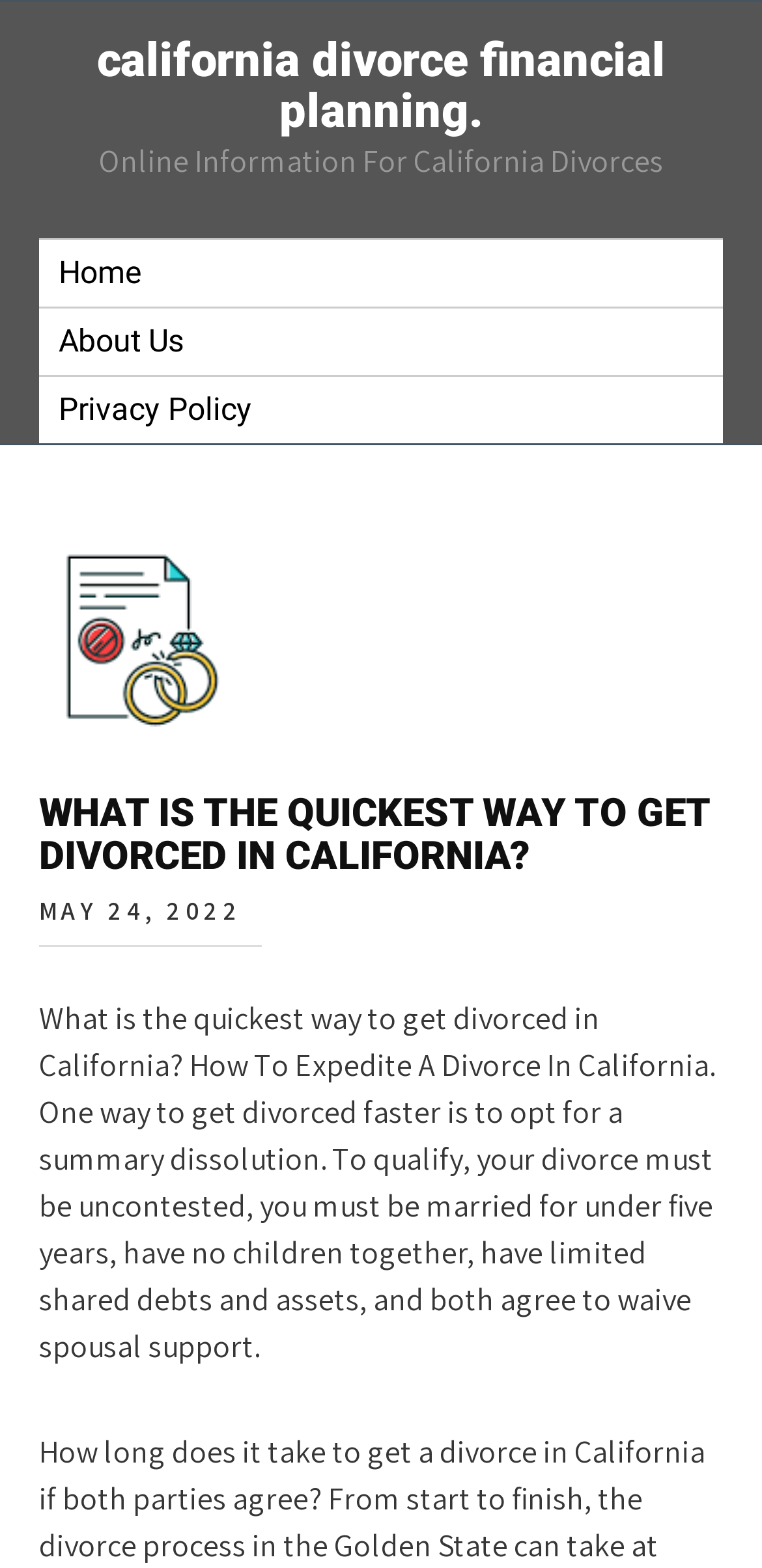How long does the divorce process take in California?
Based on the screenshot, provide a one-word or short-phrase response.

Varies